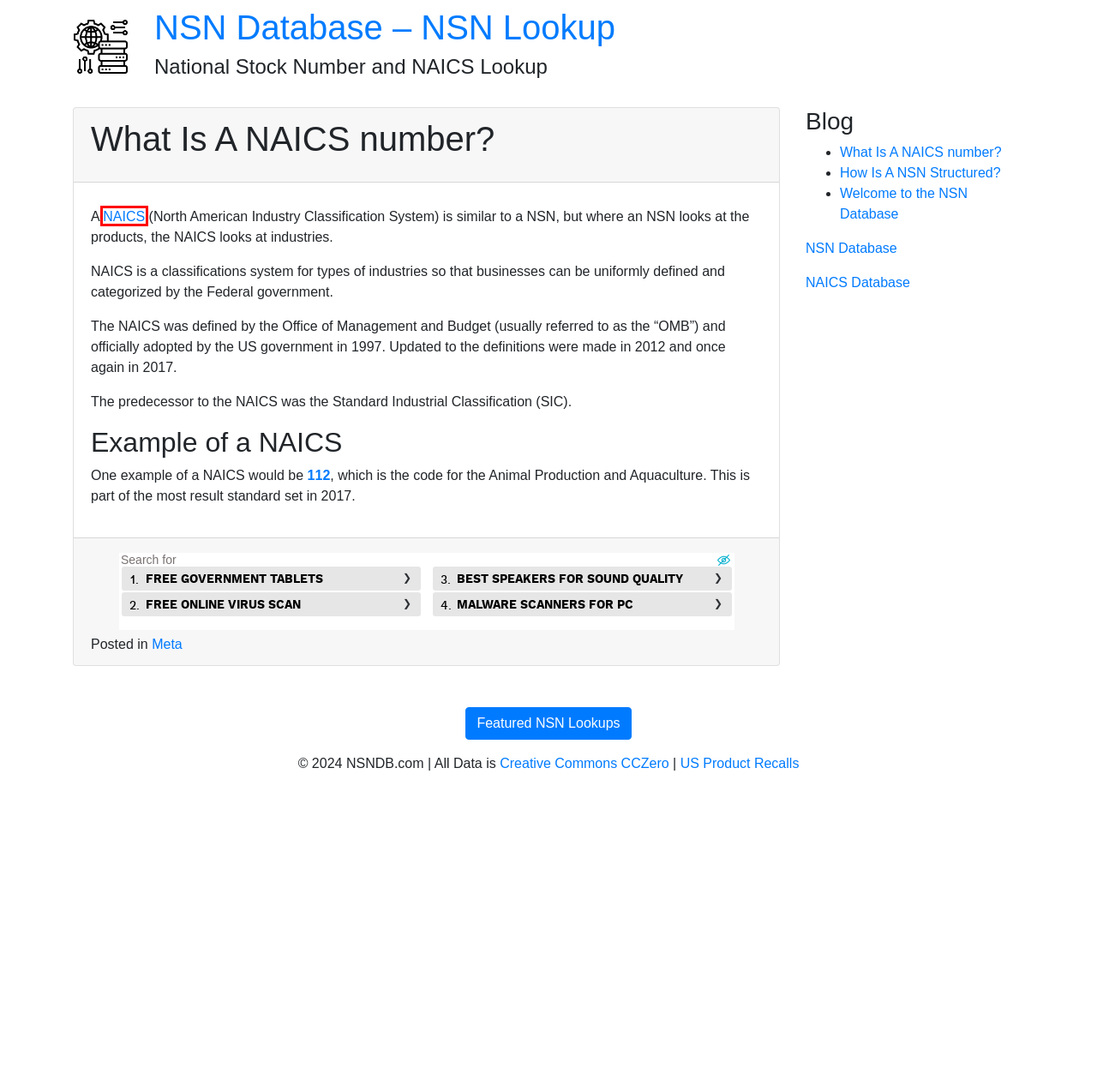Observe the provided screenshot of a webpage that has a red rectangle bounding box. Determine the webpage description that best matches the new webpage after clicking the element inside the red bounding box. Here are the candidates:
A. NSNs – NSN Database – NSN Lookup
B. CC0 1.0 Deed | CC0 1.0 Universal
 | Creative Commons
C. Meta – NSN Database – NSN Lookup
D. NAICS – NSN Database – NSN Lookup
E. How Is A NSN Structured? – NSN Database – NSN Lookup
F. Product Safety Recalls – Product Recall Tracker
G. NSN Database – NSN Lookup – National Stock Number and NAICS Lookup
H. Welcome to the NSN Database – NSN Database – NSN Lookup

D